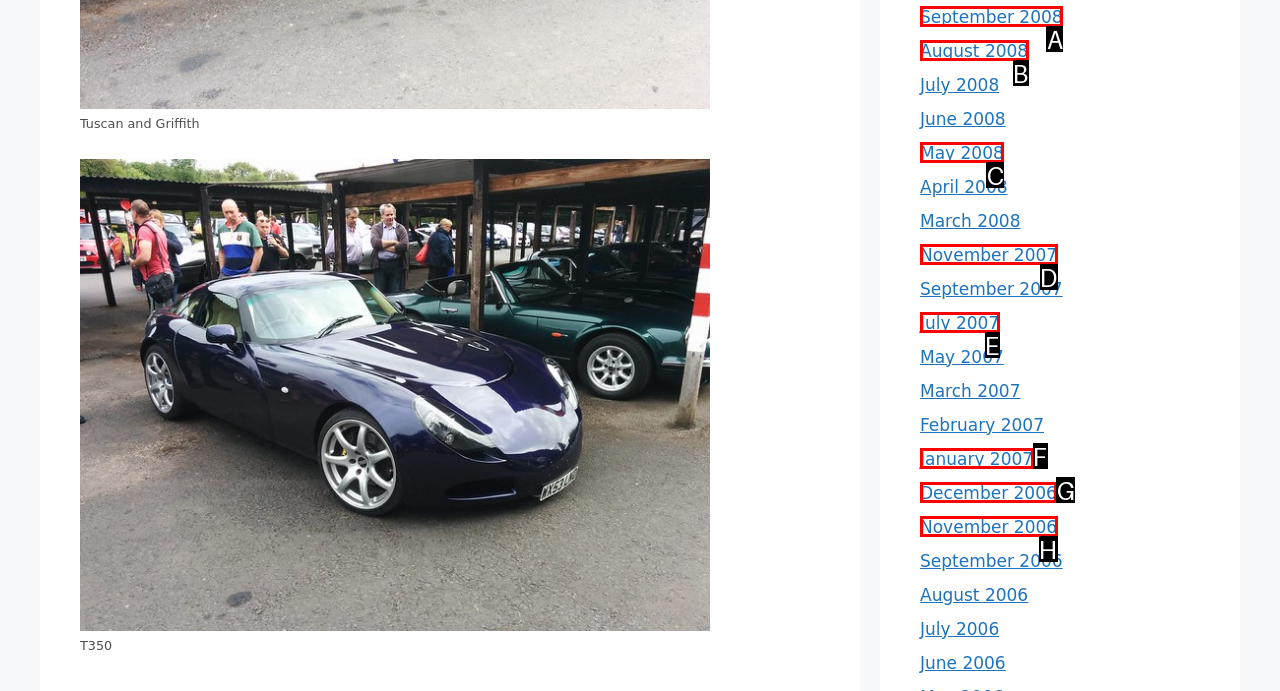Determine the HTML element that best aligns with the description: November 2006
Answer with the appropriate letter from the listed options.

H